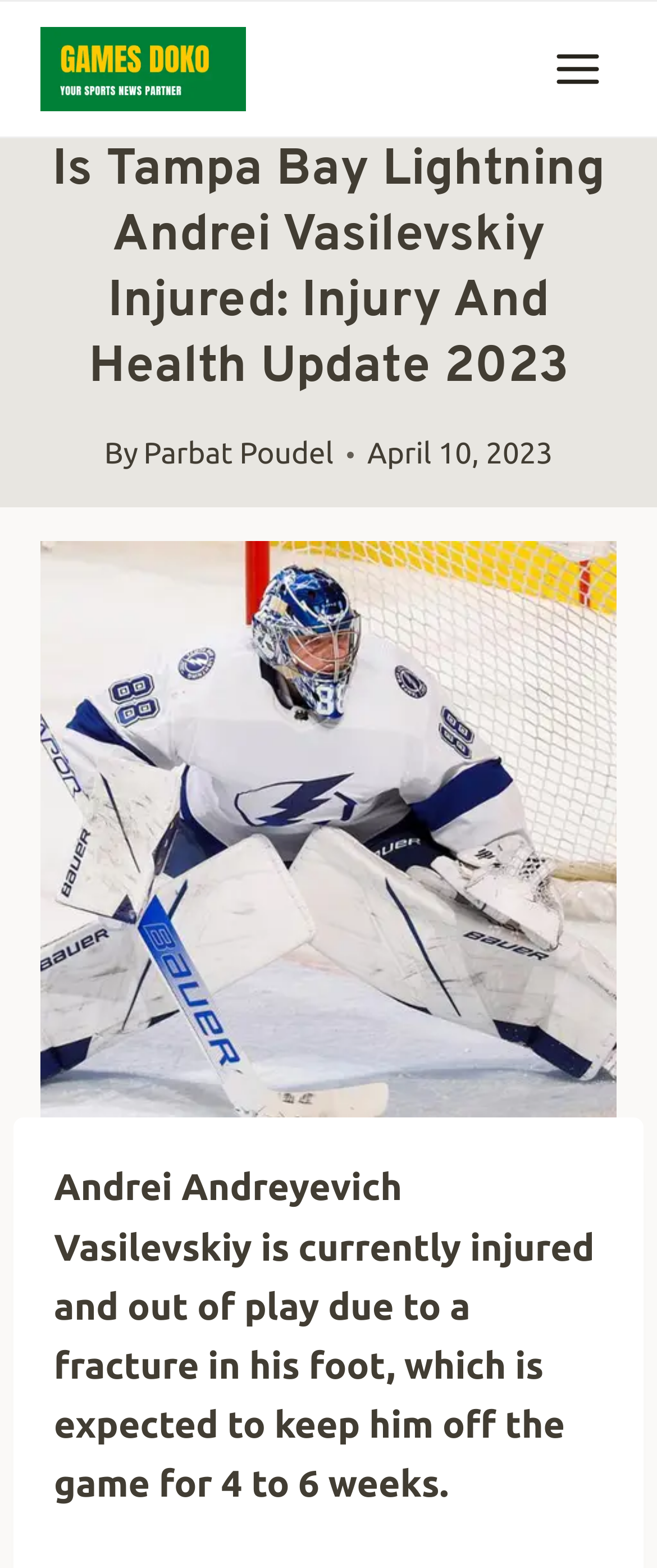Provide a brief response in the form of a single word or phrase:
How long will Andrei Vasilevskiy be out of play?

4 to 6 weeks